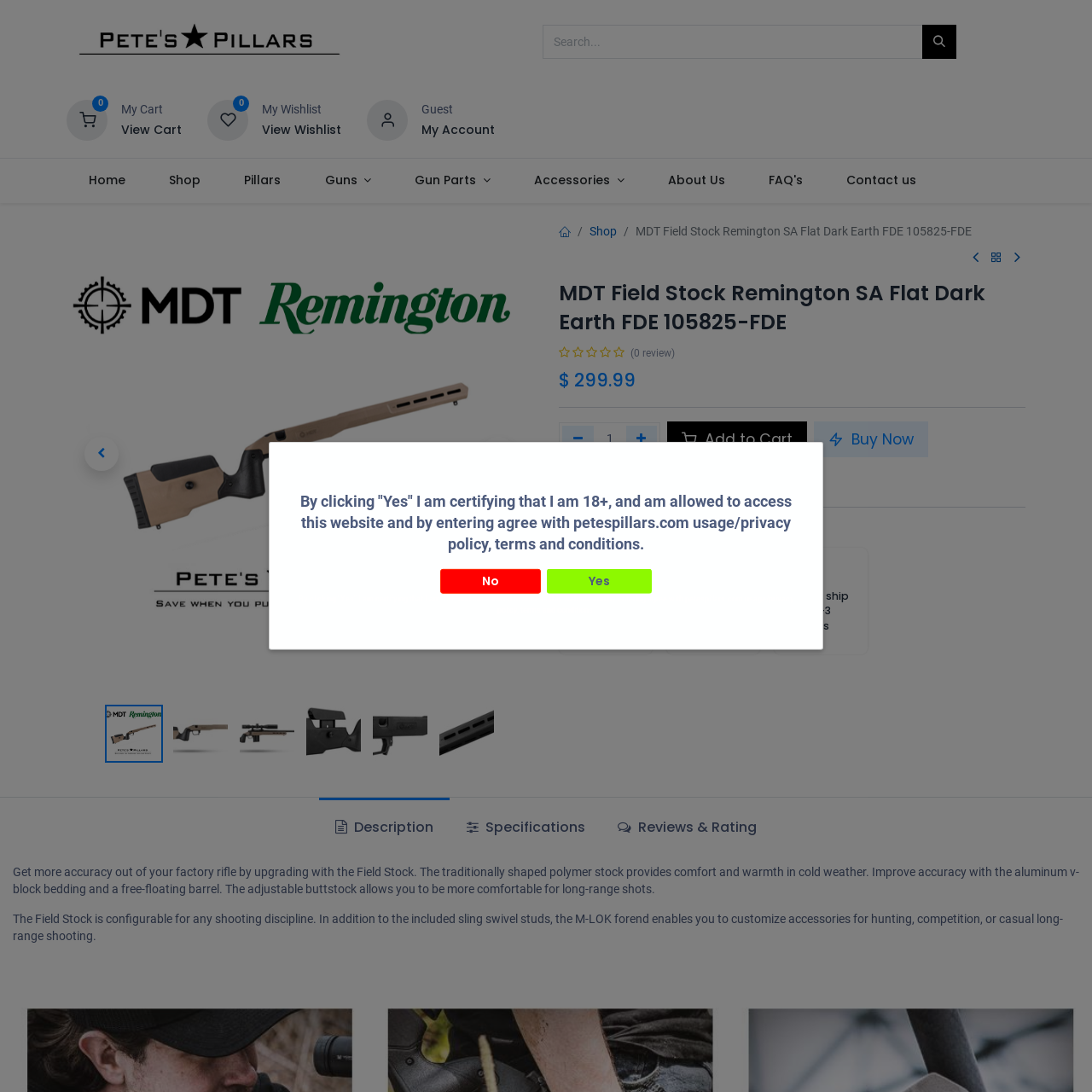Identify the bounding box coordinates of the element to click to follow this instruction: 'Click the 'Add to Cart' button'. Ensure the coordinates are four float values between 0 and 1, provided as [left, top, right, bottom].

[0.611, 0.386, 0.739, 0.419]